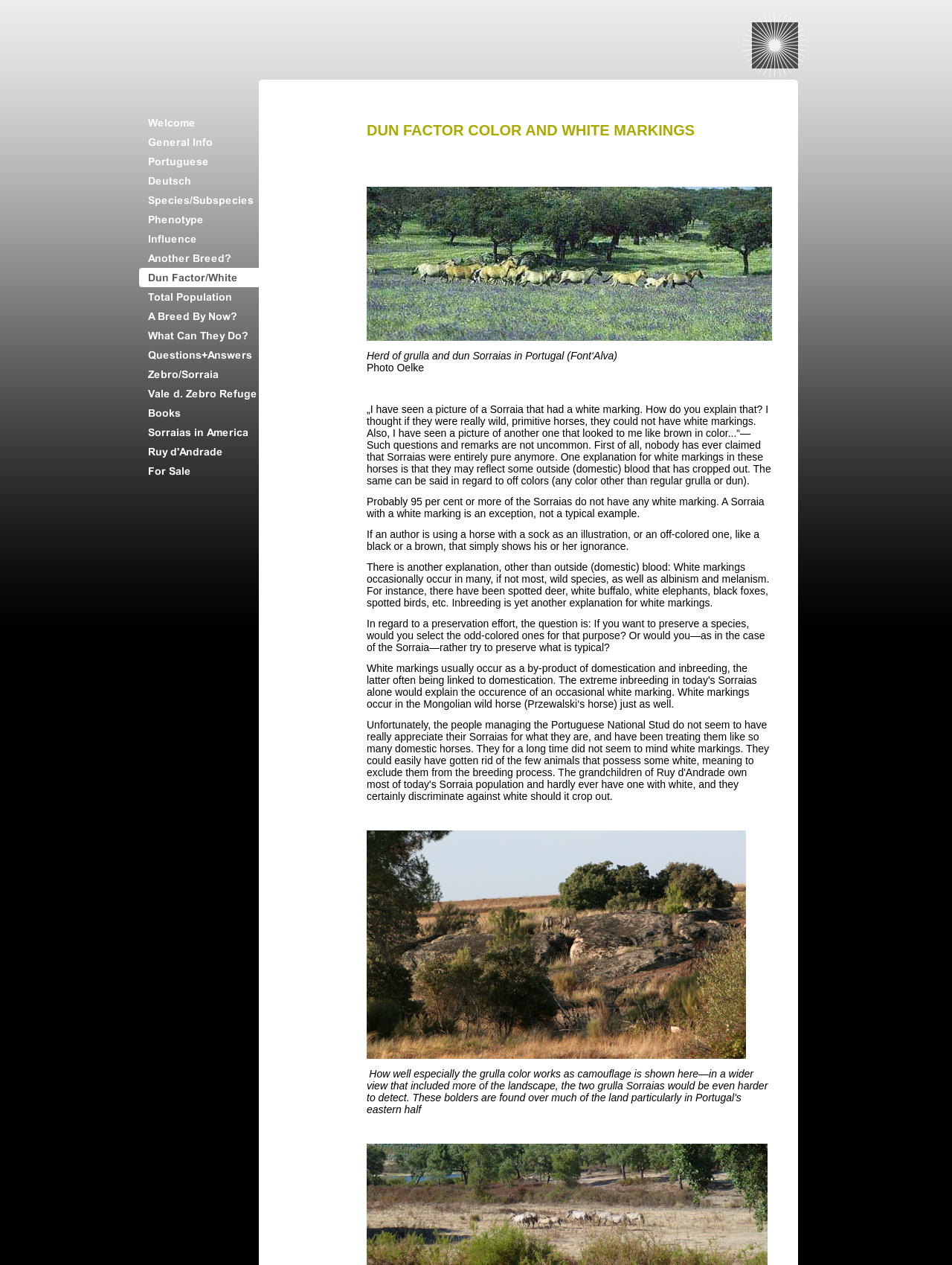Utilize the details in the image to thoroughly answer the following question: How many links are there in the first layout table row?

There are 13 links in the first layout table row, each with an image associated with it, and they are arranged vertically from top to bottom.